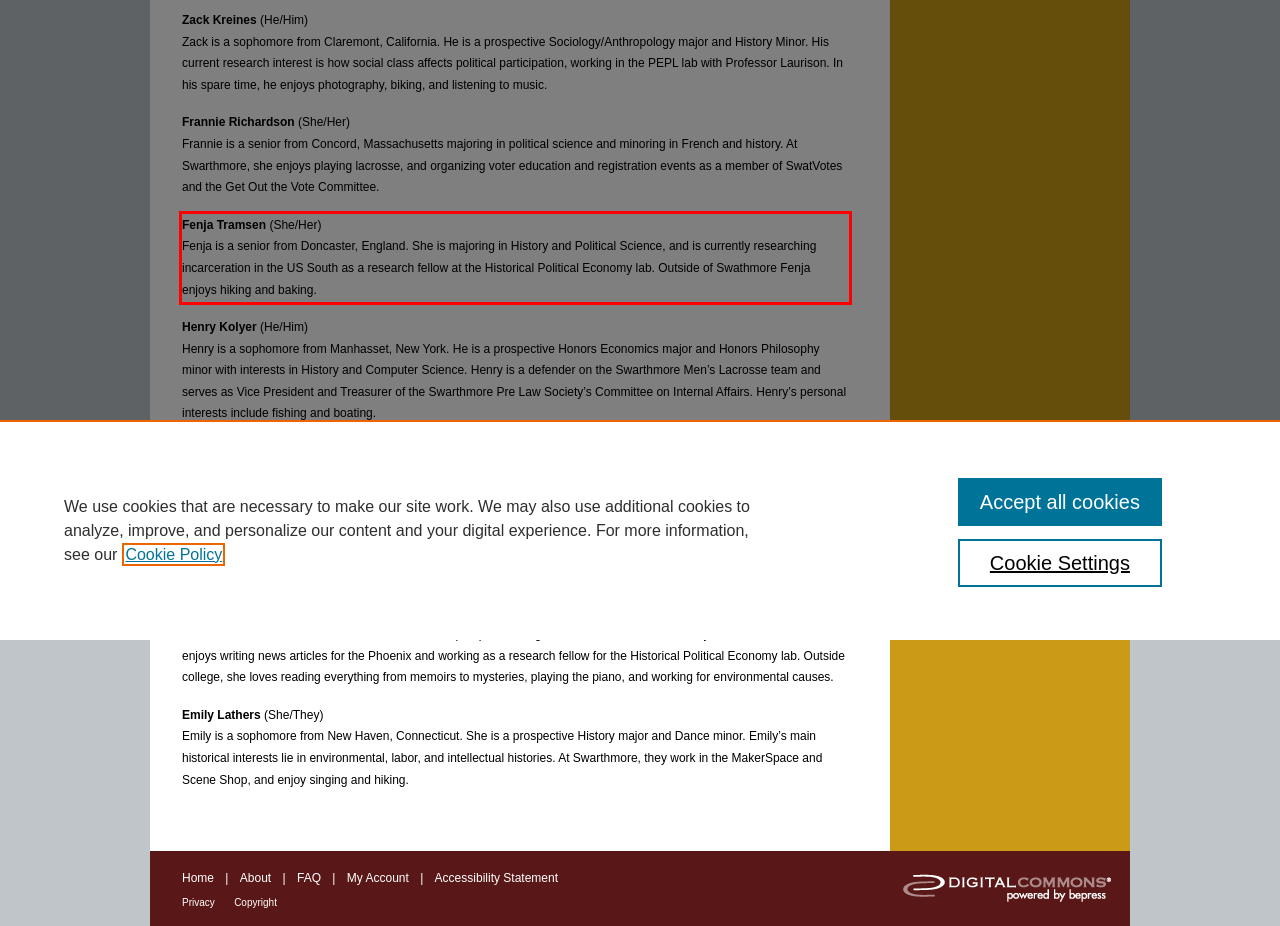Please extract the text content within the red bounding box on the webpage screenshot using OCR.

Fenja Tramsen (She/Her) Fenja is a senior from Doncaster, England. She is majoring in History and Political Science, and is currently researching incarceration in the US South as a research fellow at the Historical Political Economy lab. Outside of Swathmore Fenja enjoys hiking and baking.